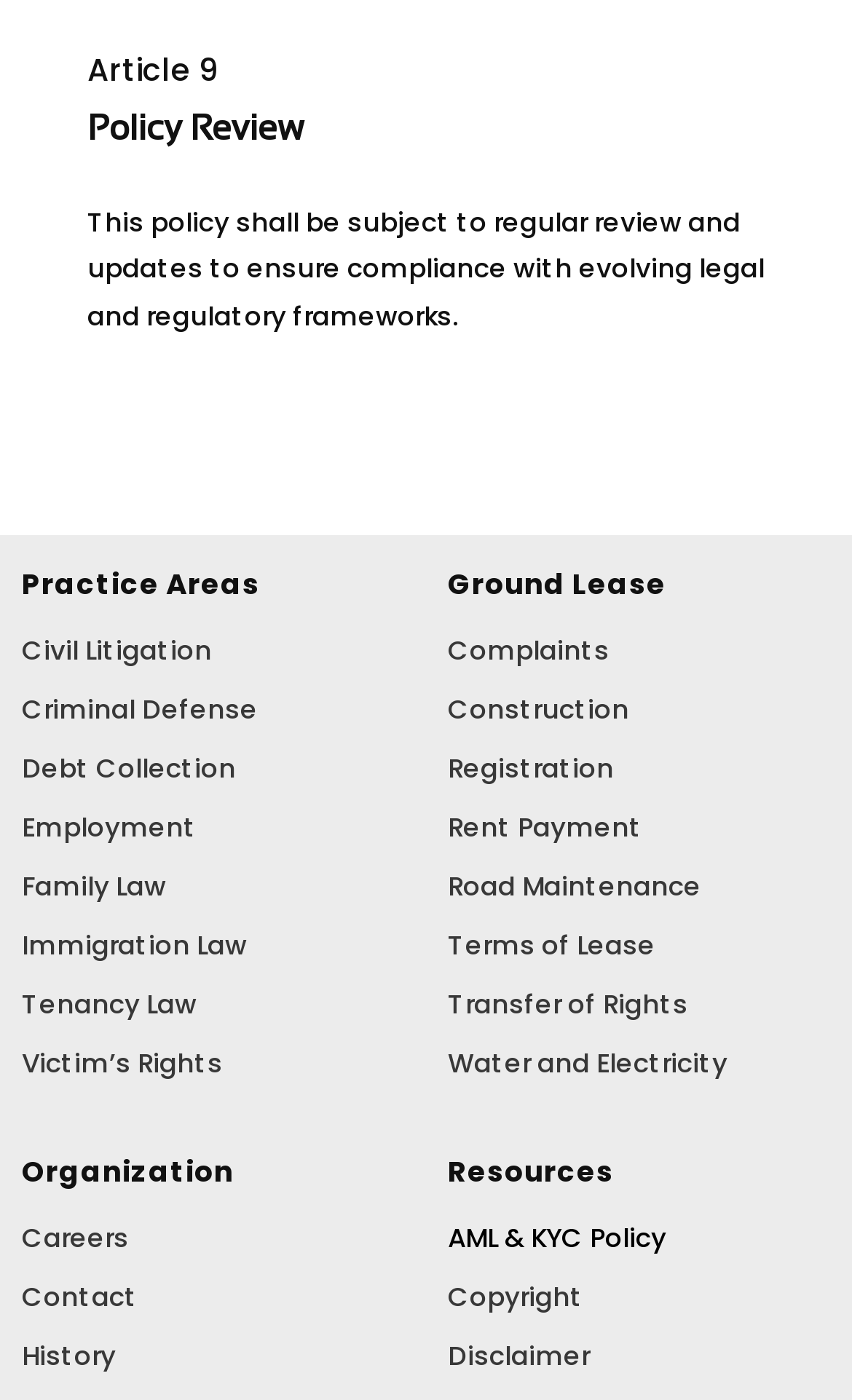Predict the bounding box coordinates of the area that should be clicked to accomplish the following instruction: "Go to Home page". The bounding box coordinates should consist of four float numbers between 0 and 1, i.e., [left, top, right, bottom].

None